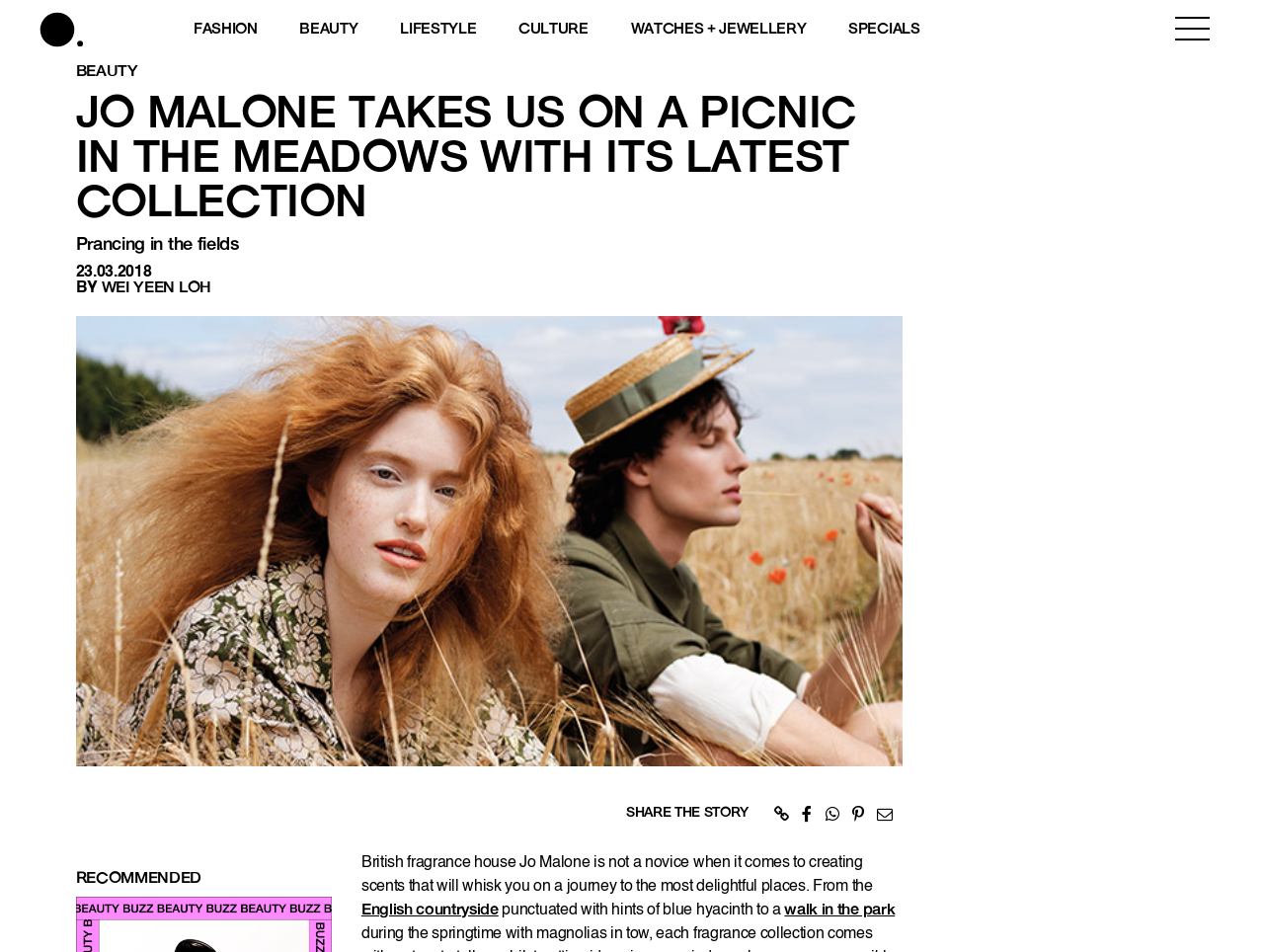Please identify the bounding box coordinates of the element I need to click to follow this instruction: "Click on FASHION".

[0.153, 0.017, 0.208, 0.044]